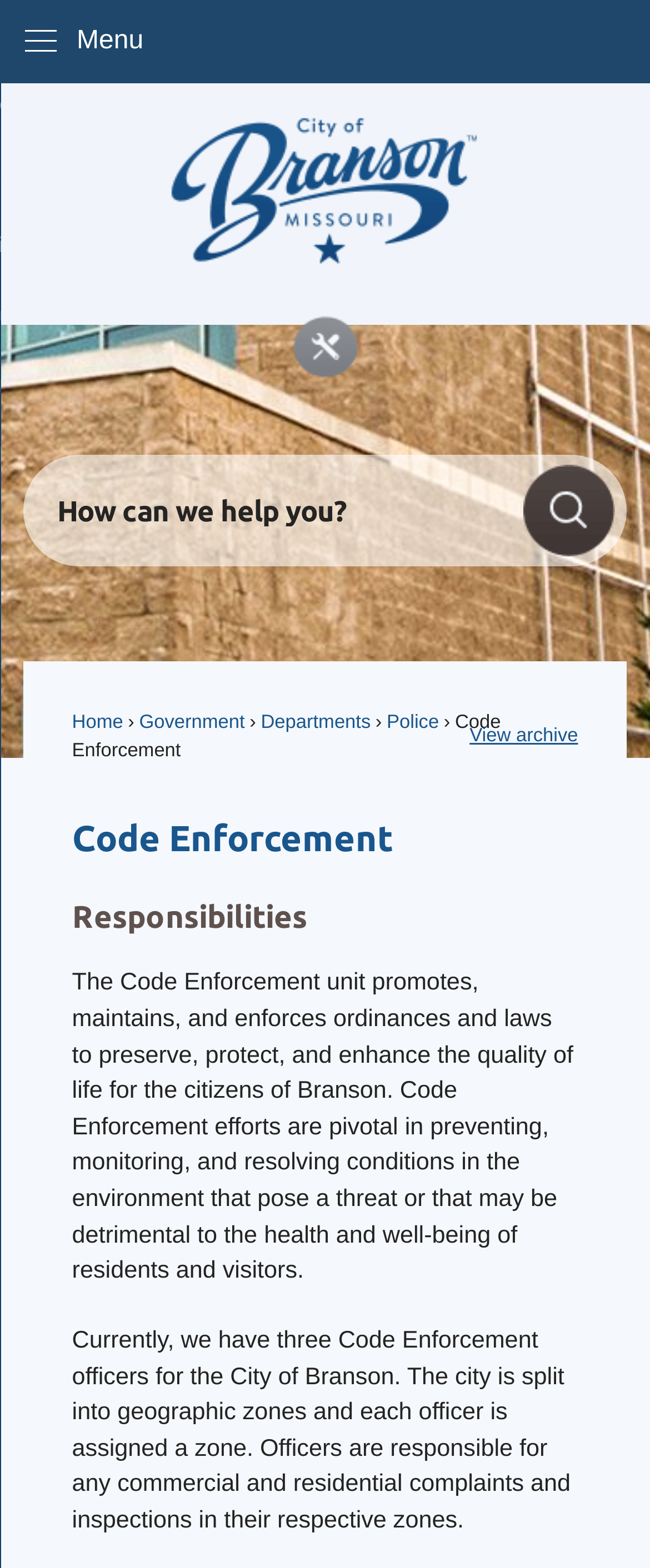Identify the bounding box coordinates of the part that should be clicked to carry out this instruction: "Open site tools".

[0.148, 0.2, 0.852, 0.244]